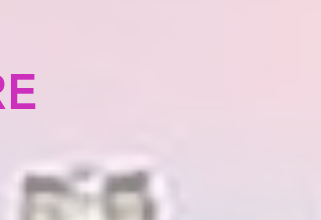What color is the prominent text?
Please answer the question with a detailed response using the information from the screenshot.

The caption describes the words 'ART BASEL WEEK' as being prominently displayed in vibrant pink text, emphasizing the significance of the international art fair.